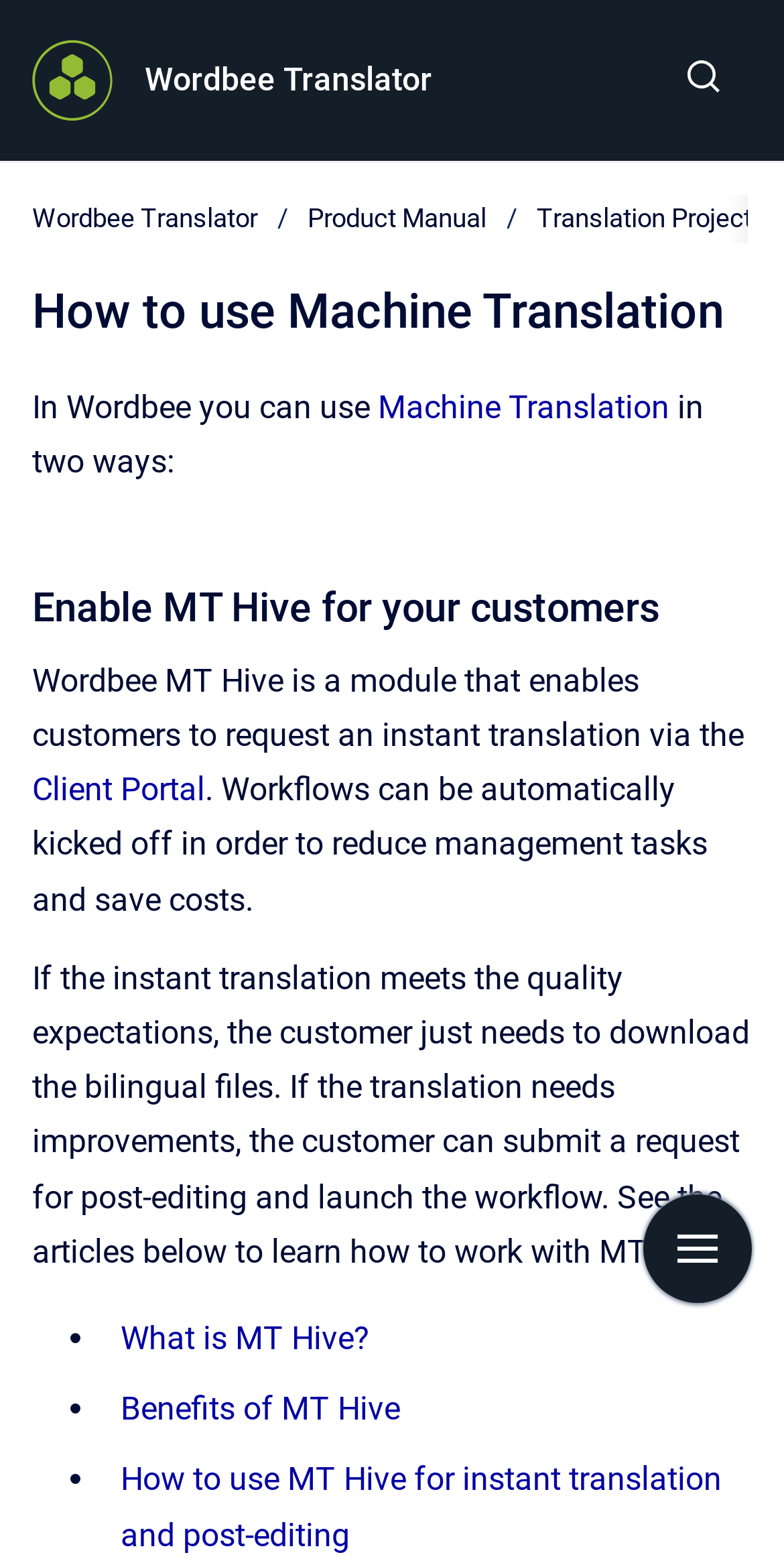How many ways can Machine Translation be used in Wordbee?
Provide an in-depth and detailed explanation in response to the question.

According to the webpage, it is stated that 'In Wordbee you can use Machine Translation in two ways:', which implies that there are two ways to use Machine Translation in Wordbee.